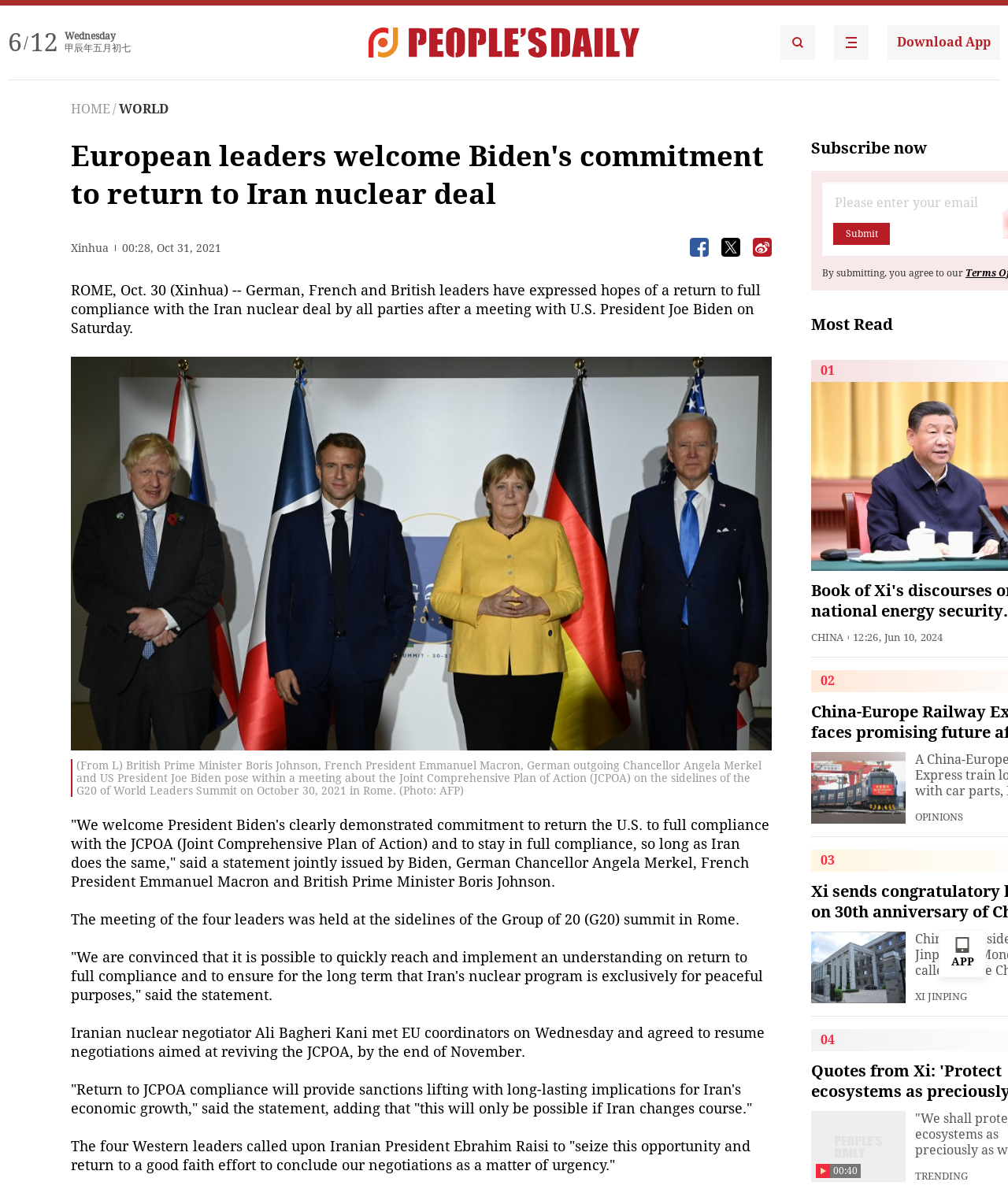What is the language of the app?
Please provide a single word or phrase in response based on the screenshot.

English